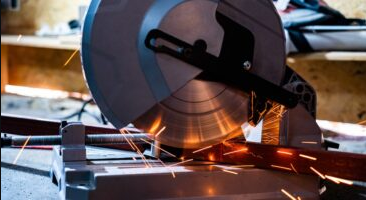Offer a detailed narrative of the image's content.

This vivid image showcases a small sliding compound miter saw in action, capturing the moment as it cuts through a piece of wood. The saw's sharp, circular blade is visibly spinning, generating a spray of sparks that illuminate the workspace. The tool is securely positioned on a stable base, with its features reflecting a focus on precision and efficiency. This type of miter saw is ideal for woodworkers looking for versatility and reliability in their projects. The background suggests a workshop environment, emphasizing the practical setup suited for both amateur and professional woodworkers. The image reflects the theme of the accompanying blog post, which discusses the top small sliding compound miter saws available in 2024, highlighting their functionalities and benefits.